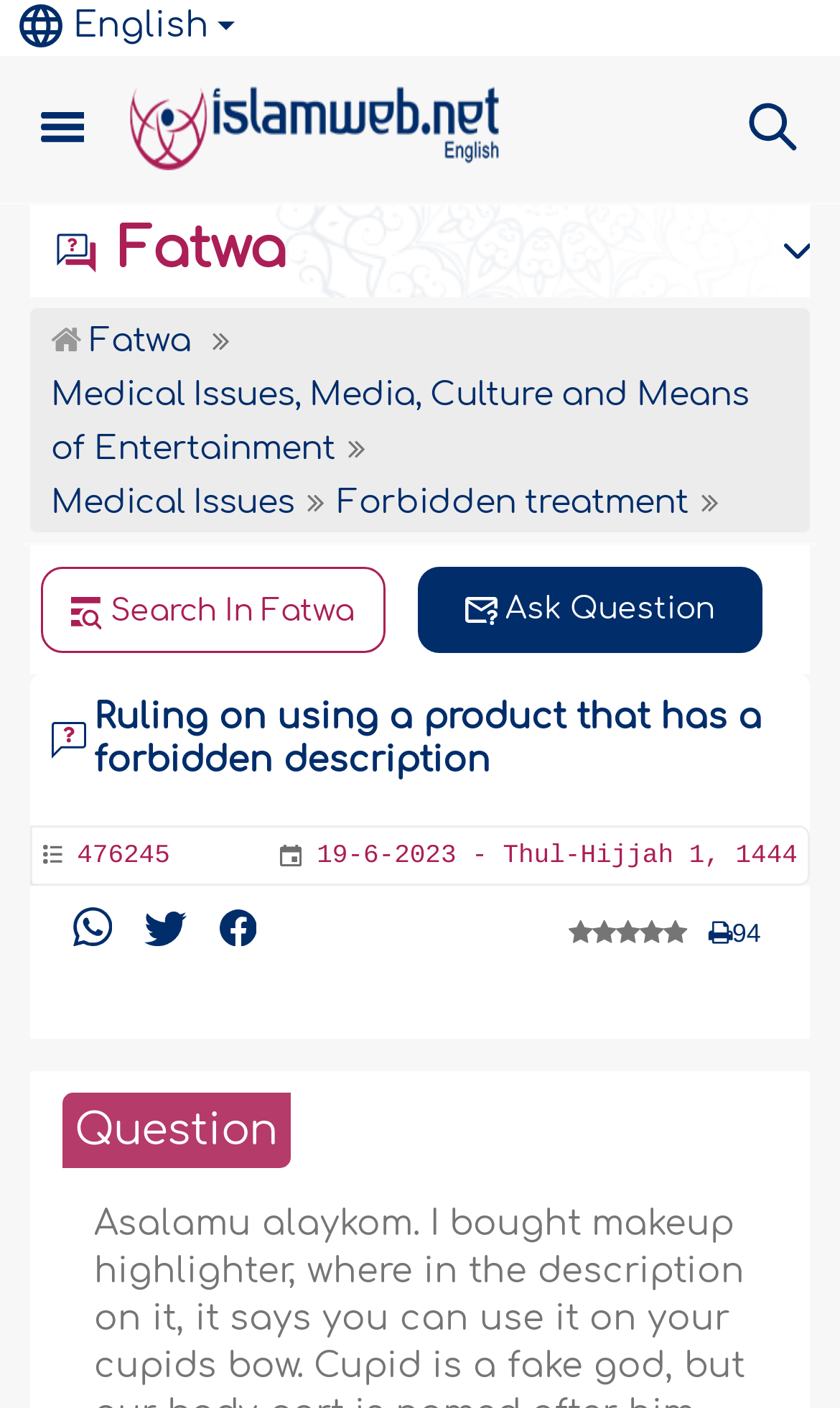Identify and provide the bounding box for the element described by: "Forbidden treatment".

[0.402, 0.344, 0.871, 0.37]